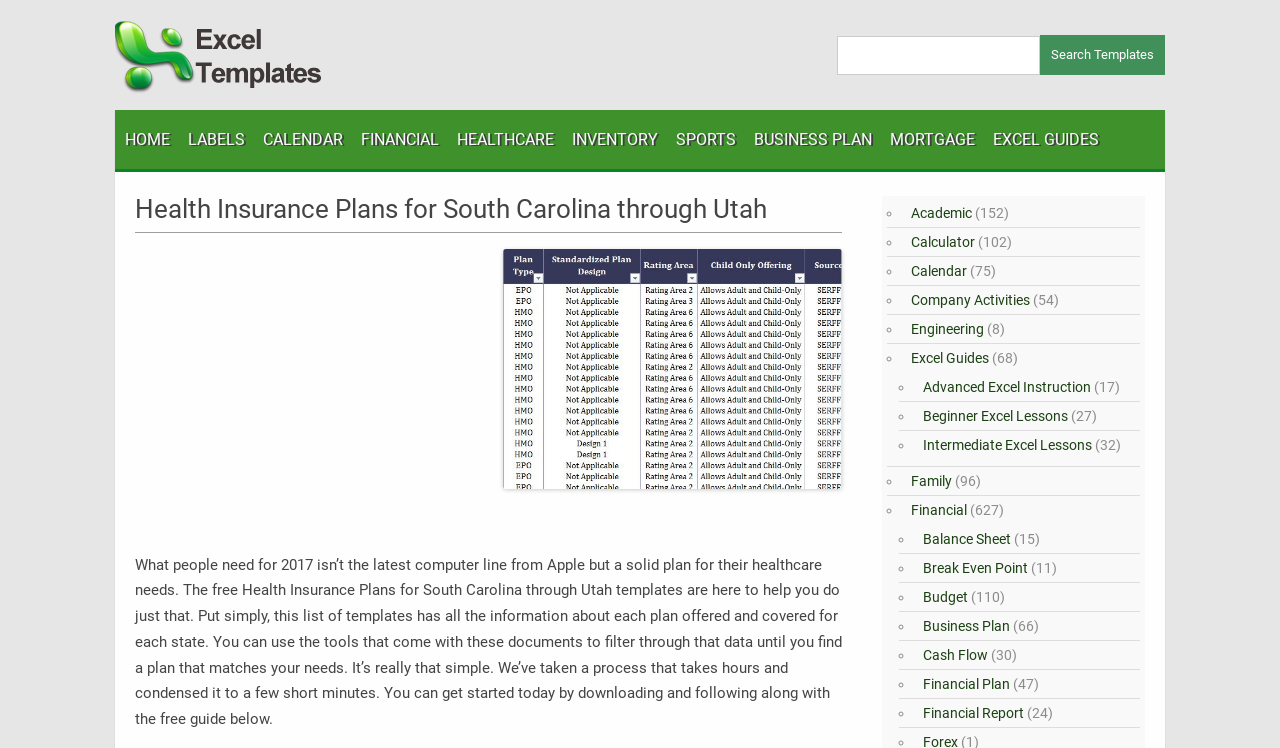Give a one-word or one-phrase response to the question:
What is the purpose of the free Health Insurance Plans templates?

To help find a plan that matches your needs